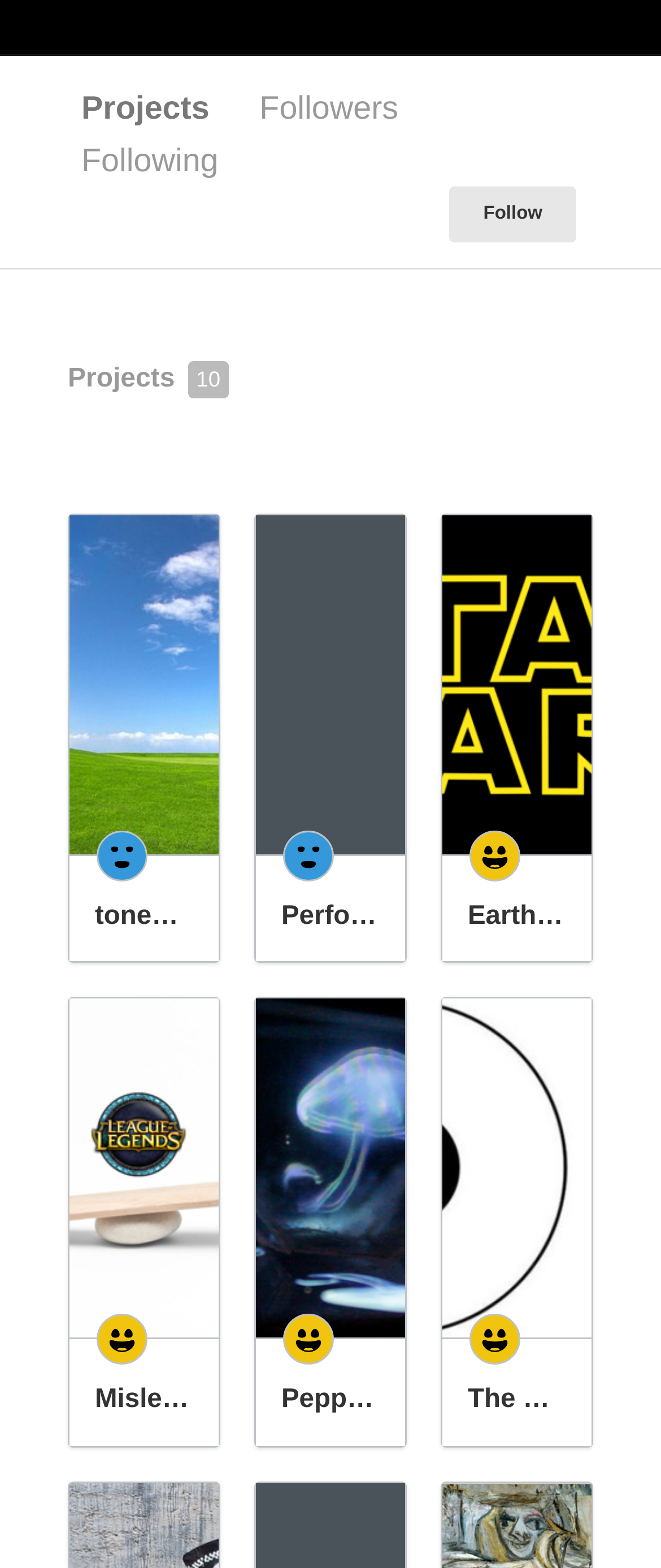From the screenshot, find the bounding box of the UI element matching this description: "name". Supply the bounding box coordinates in the form [left, top, right, bottom], each a float between 0 and 1.

[0.428, 0.942, 0.505, 0.974]